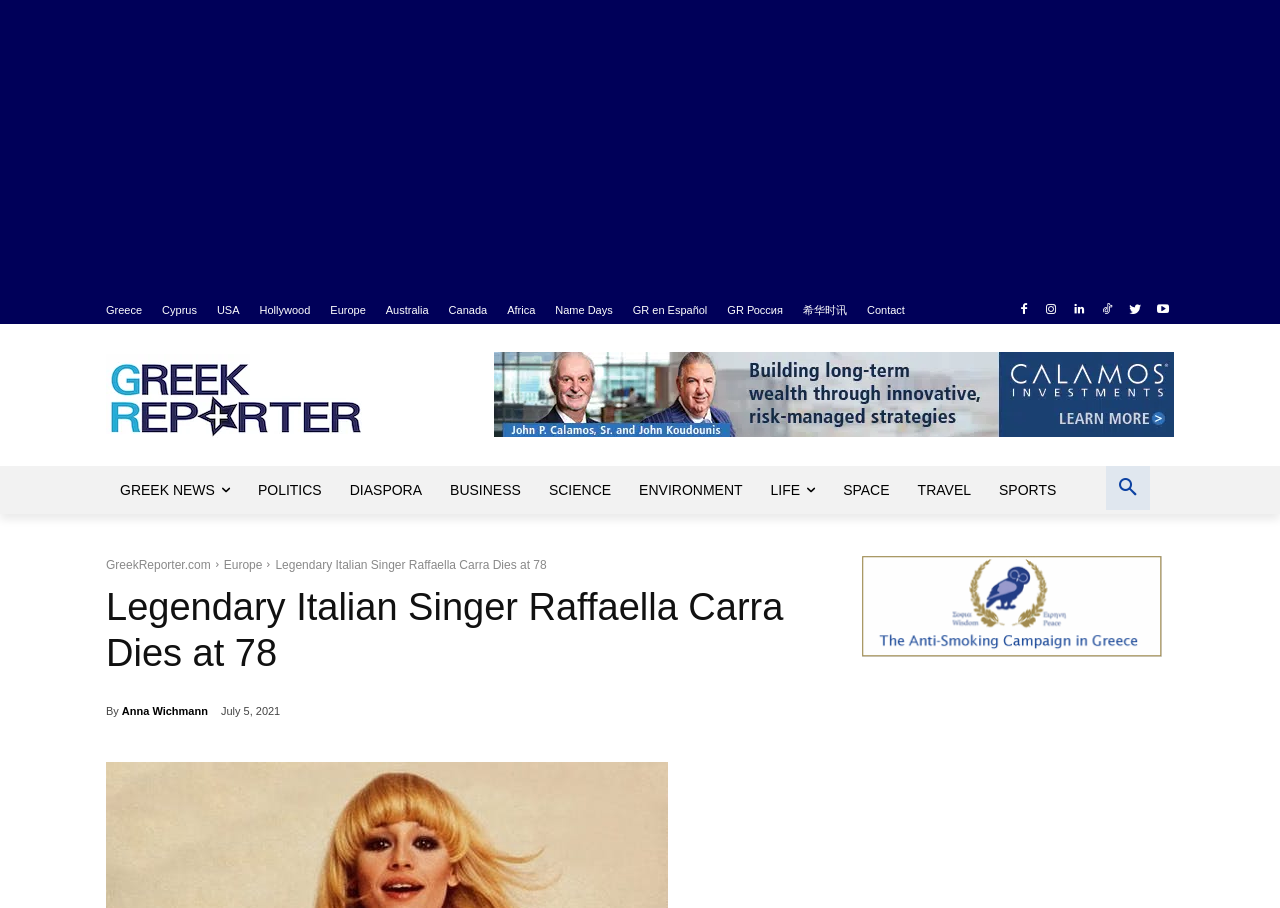Bounding box coordinates should be provided in the format (top-left x, top-left y, bottom-right x, bottom-right y) with all values between 0 and 1. Identify the bounding box for this UI element: Business

[0.341, 0.513, 0.418, 0.566]